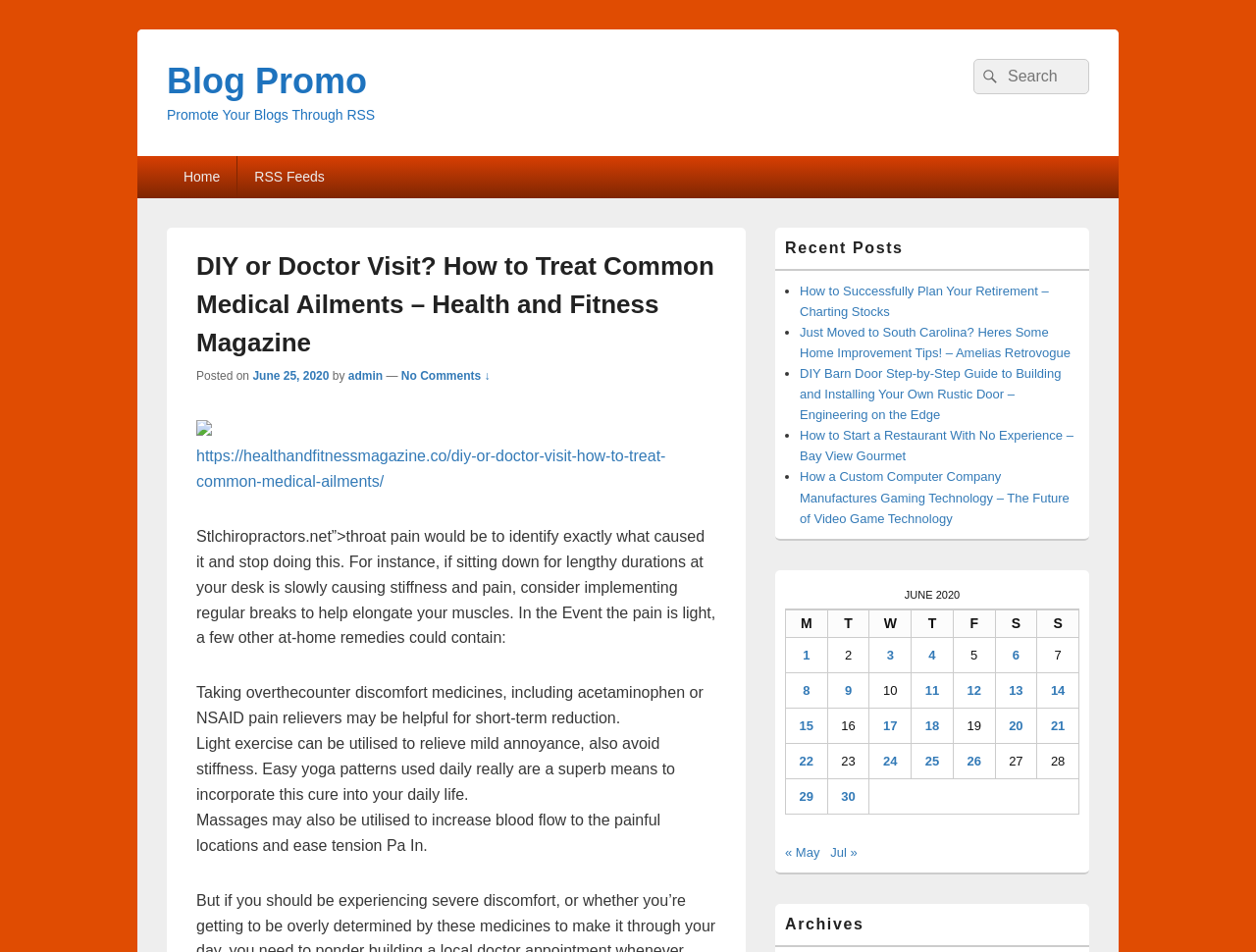Observe the image and answer the following question in detail: What is the date of the article?

The date of the article can be found in the article metadata, which is located below the article title. The text 'Posted on June 25, 2020' indicates the date of the article.